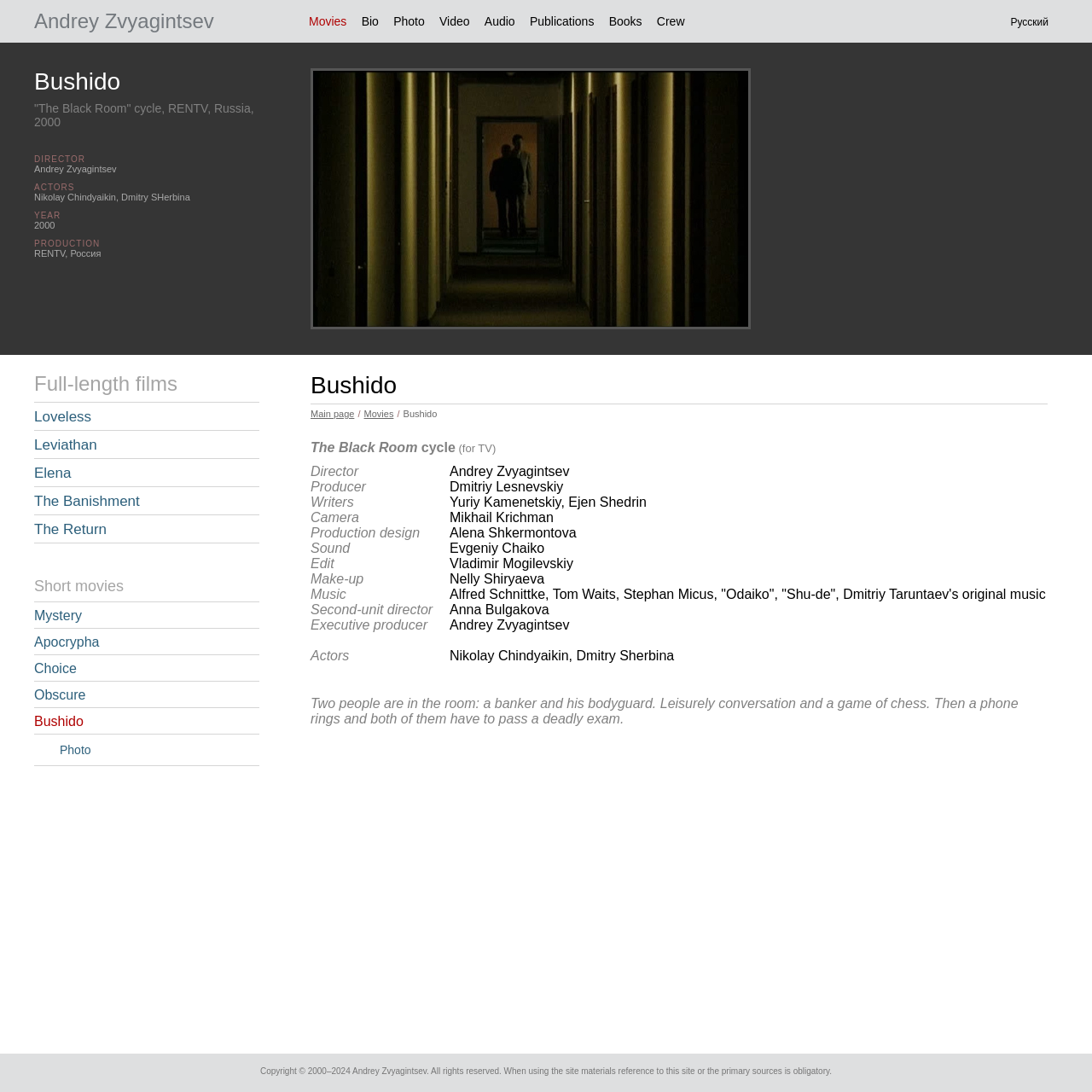Based on the provided description, "The Banishment", find the bounding box of the corresponding UI element in the screenshot.

[0.031, 0.452, 0.128, 0.466]